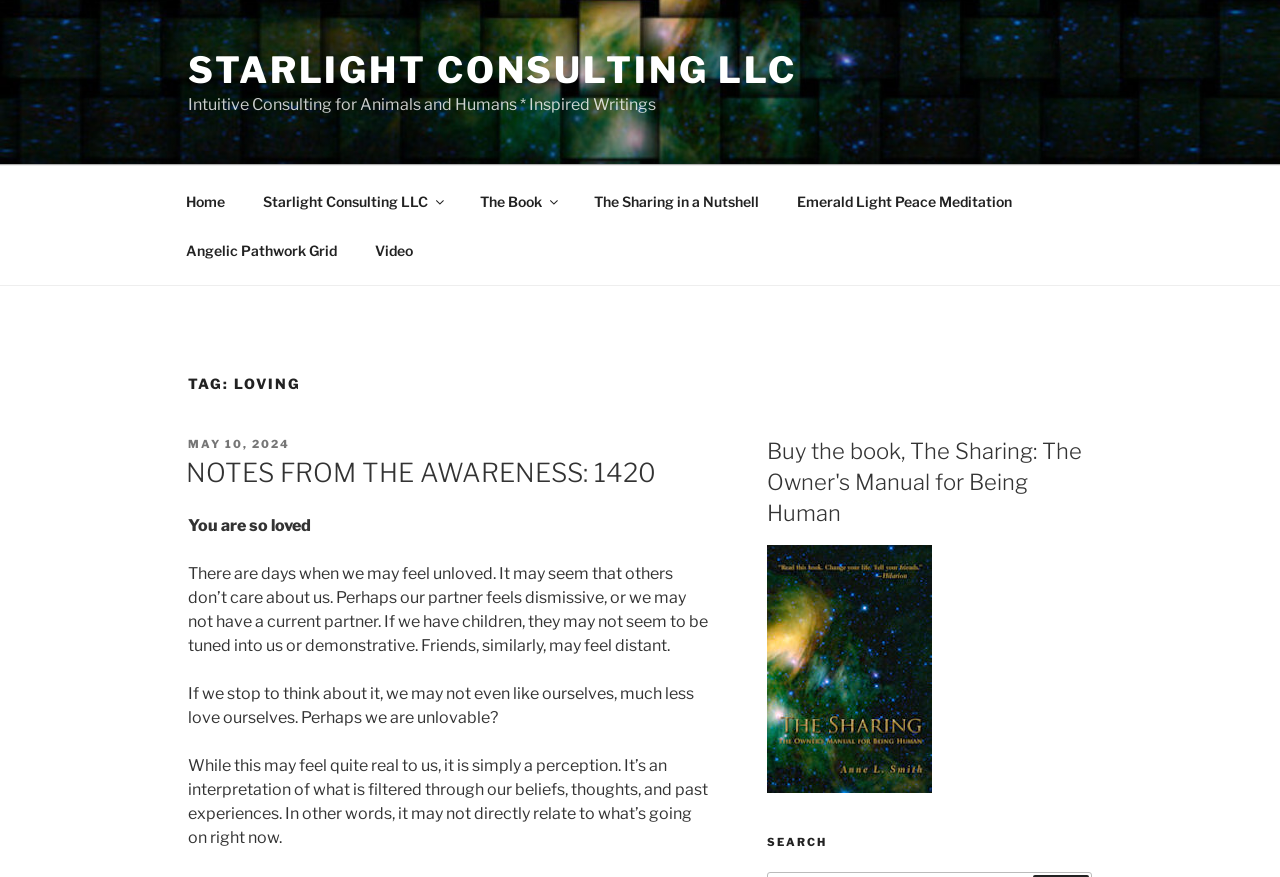Pinpoint the bounding box coordinates of the clickable element to carry out the following instruction: "Buy the book, The Sharing: The Owner's Manual for Being Human."

[0.599, 0.497, 0.853, 0.603]